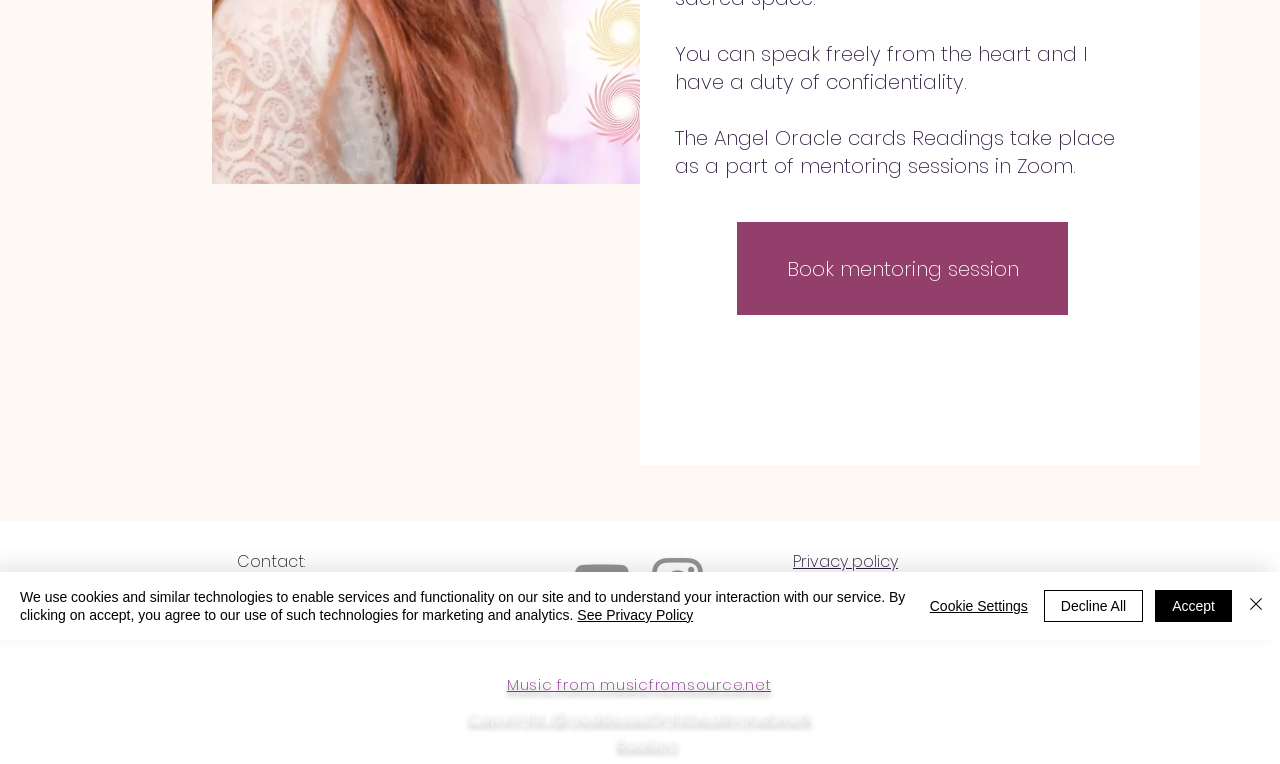For the given element description info@goddessoflighthealing.com, determine the bounding box coordinates of the UI element. The coordinates should follow the format (top-left x, top-left y, bottom-right x, bottom-right y) and be within the range of 0 to 1.

[0.185, 0.753, 0.392, 0.783]